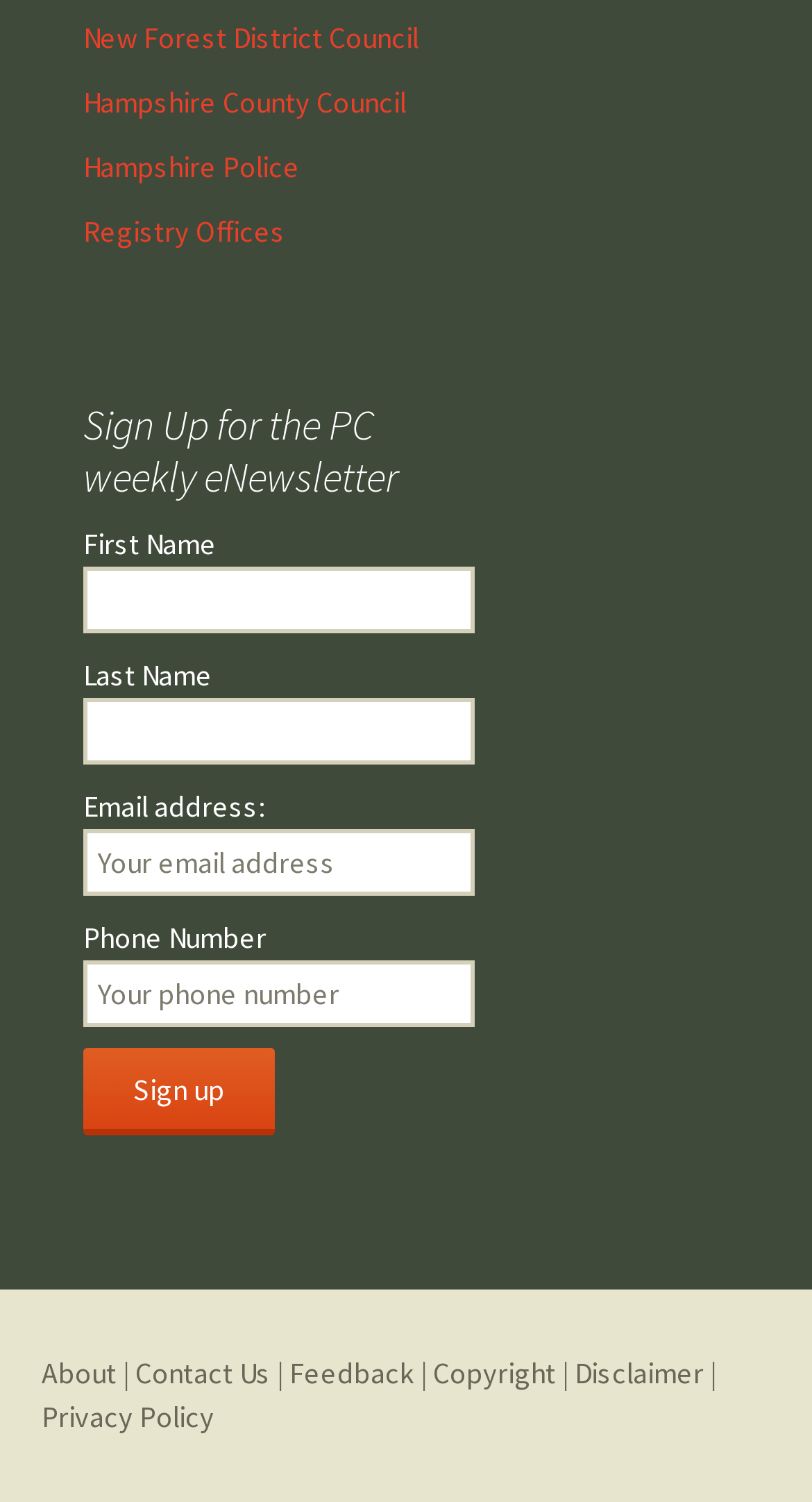Please use the details from the image to answer the following question comprehensively:
How many links are in the footer?

I counted the links in the footer section, which are 'About', 'Contact Us', 'Feedback', 'Copyright', 'Disclaimer', and 'Privacy Policy'. There are 6 links in total.